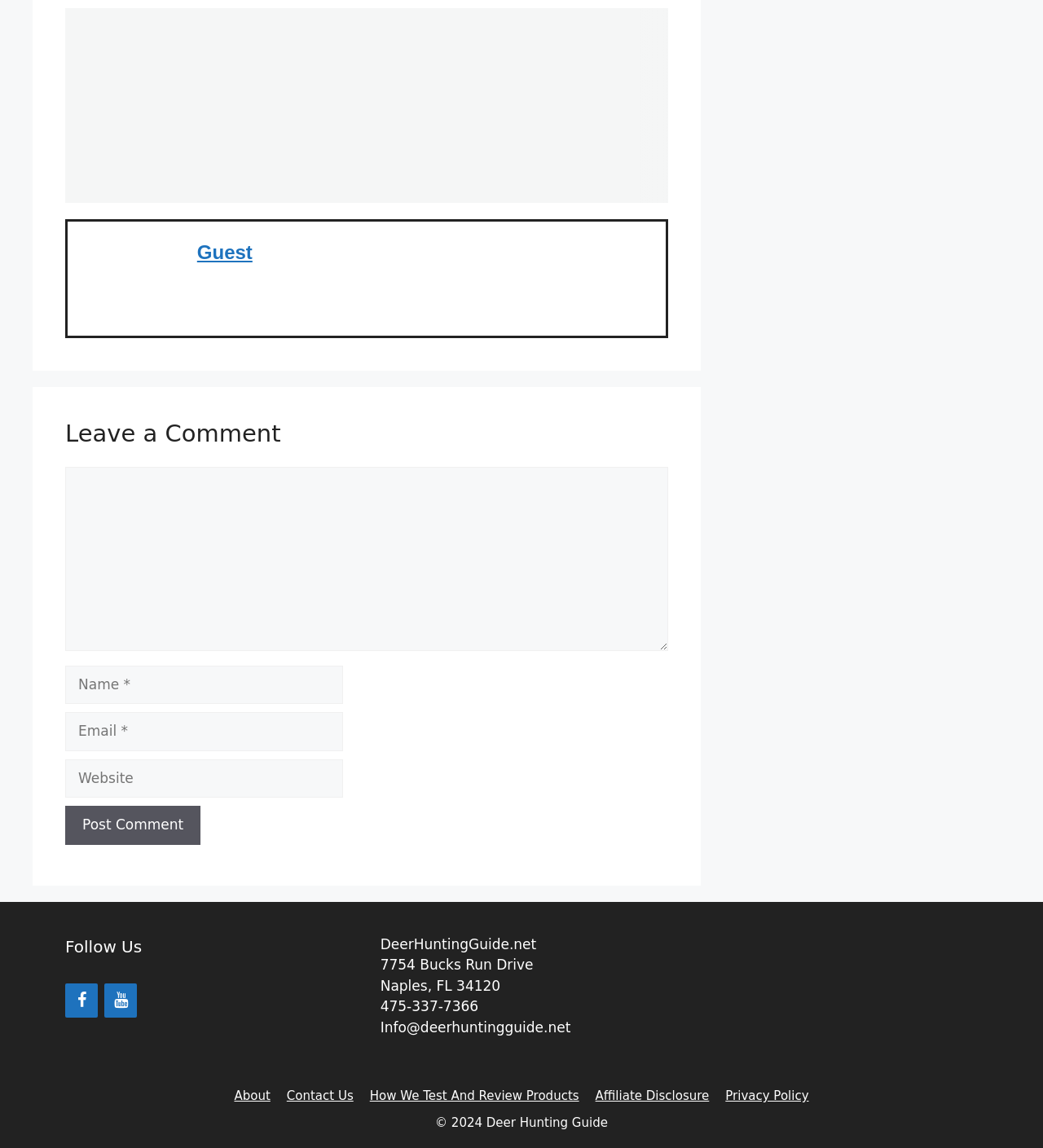Please identify the bounding box coordinates of the element I need to click to follow this instruction: "Leave a comment".

[0.062, 0.366, 0.641, 0.393]